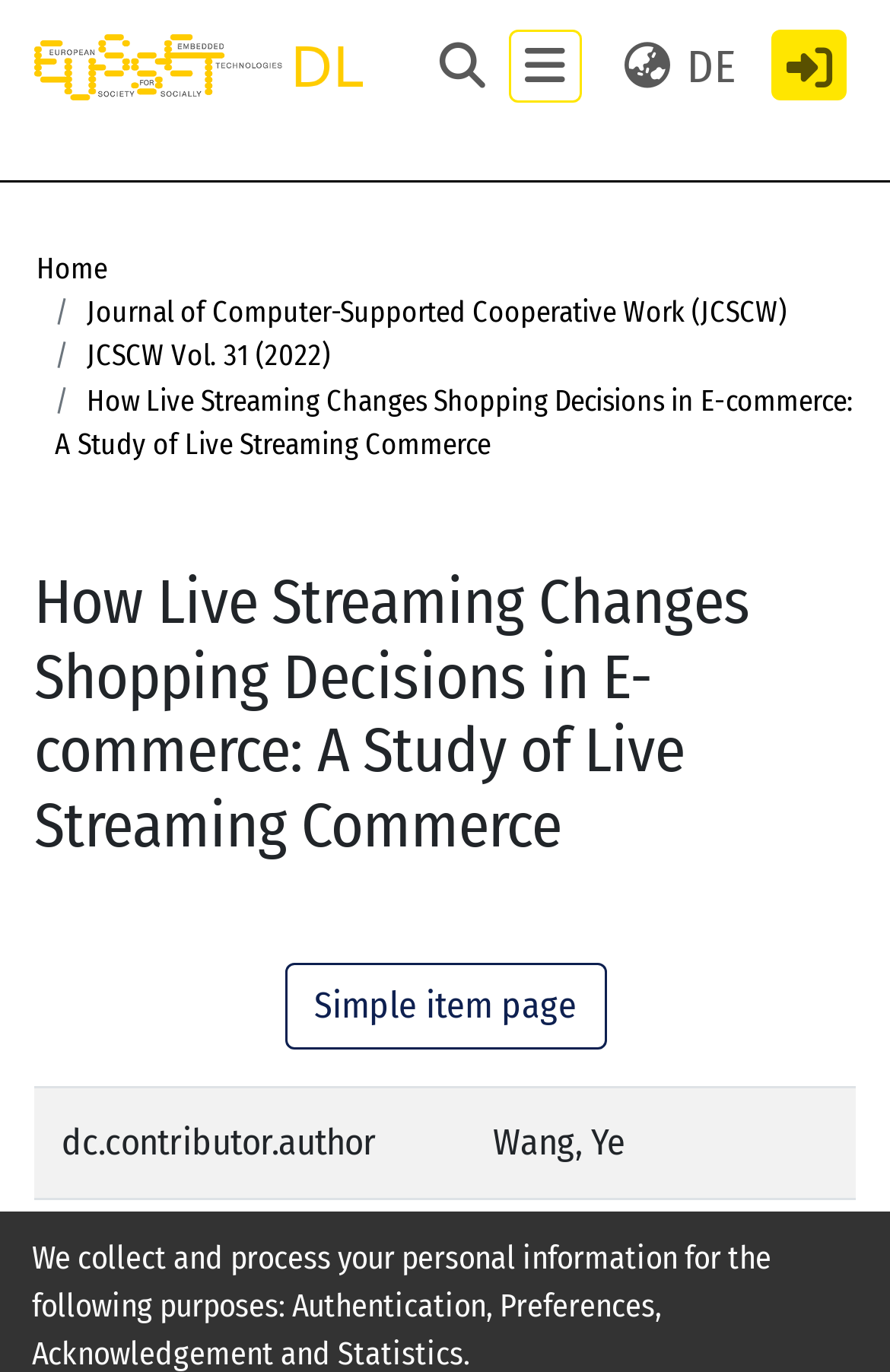Summarize the webpage in an elaborate manner.

This webpage is about a research study on Live Streaming Commerce (LSC) and its impact on shopping decisions in e-commerce. At the top left corner, there is a repository logo, which is an image. Next to it, there is a user profile bar with a search function, where users can type in keywords to search the EUSSET DL. The search function is accompanied by a magnifying glass icon and a "STATISTICS" link.

Below the search function, there is a navigation bar with links to "Home", "Journal of Computer-Supported Cooperative Work (JCSCW)", and "JCSCW Vol. 31 (2022)". The title of the study, "How Live Streaming Changes Shopping Decisions in E-commerce: A Study of Live Streaming Commerce", is displayed prominently in the middle of the page.

On the right side of the page, there are several links and buttons, including a language selection button with the current language set to "DE", a toggle navigation button, and a button with a bell icon. Below these buttons, there is a link to a "Simple item page".

The main content of the page is divided into sections, with headings and paragraphs of text. The text discusses the purposes of collecting and processing personal information, and there are several grid cells with information about the study's authors.

Overall, the webpage has a clean and organized layout, with clear headings and concise text, making it easy to navigate and understand the content.